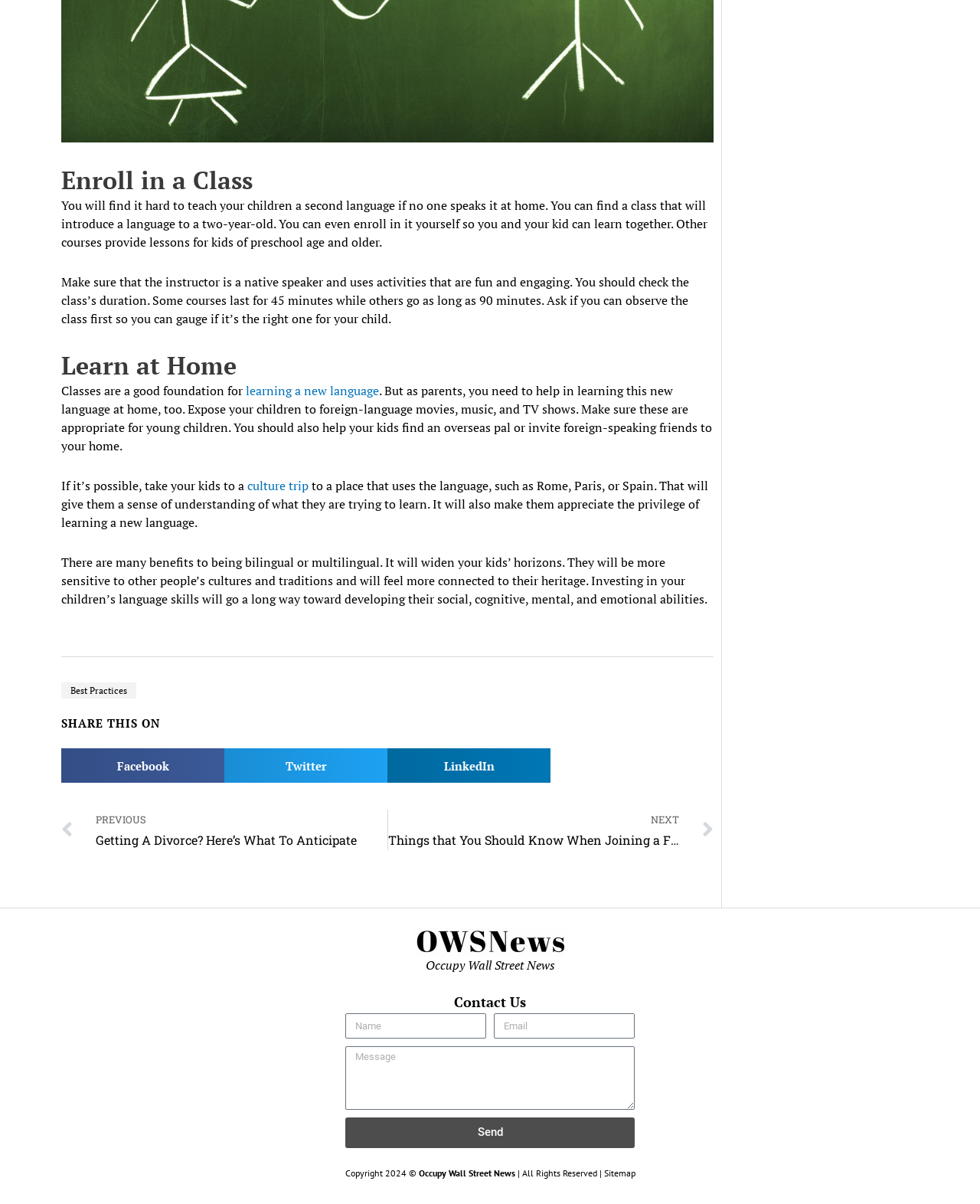Give a concise answer using only one word or phrase for this question:
What is the purpose of the 'Send' button?

to send a message